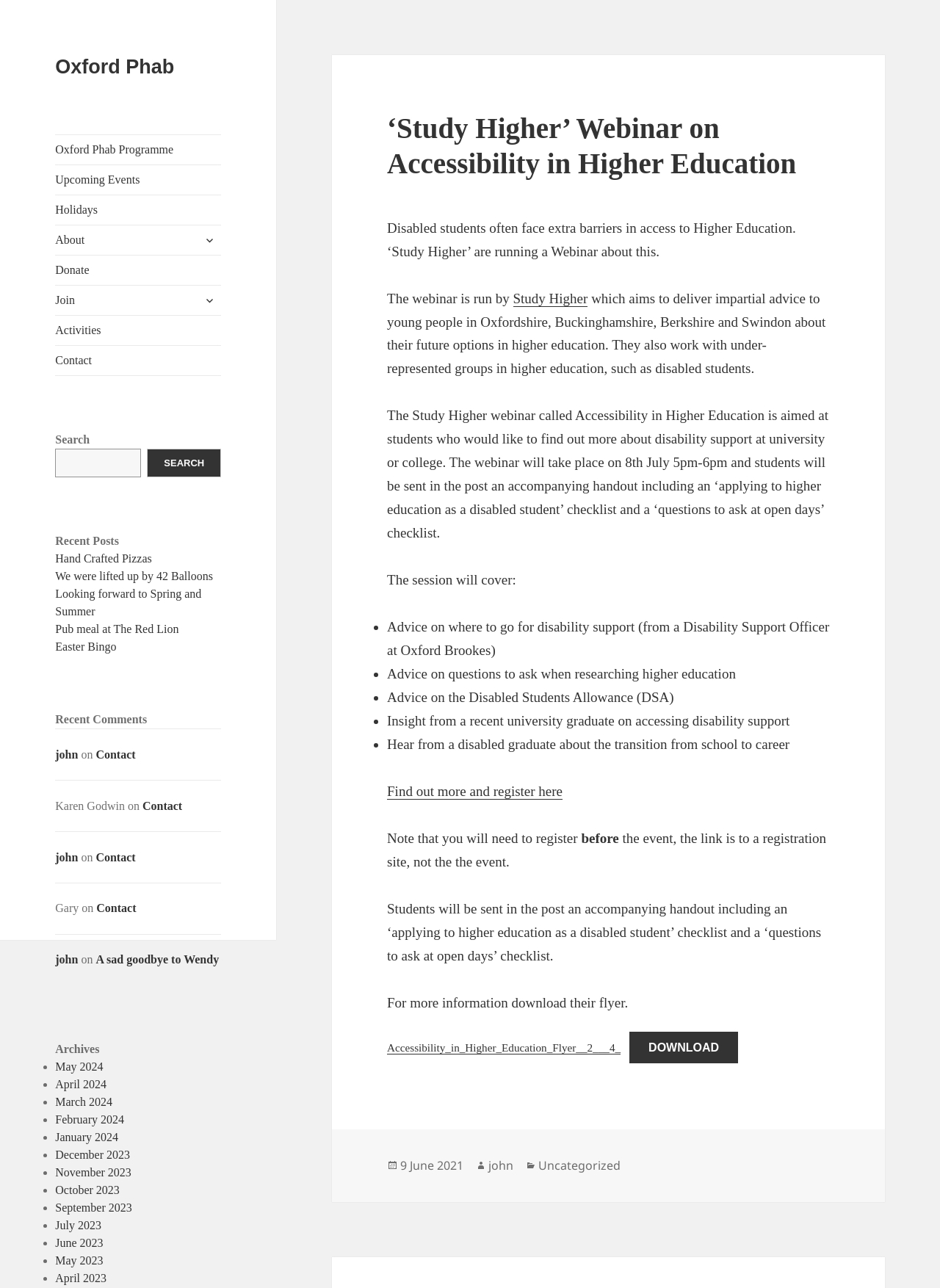Please locate the bounding box coordinates of the element that should be clicked to complete the given instruction: "Read the 'Hand Crafted Pizzas' post".

[0.059, 0.429, 0.162, 0.438]